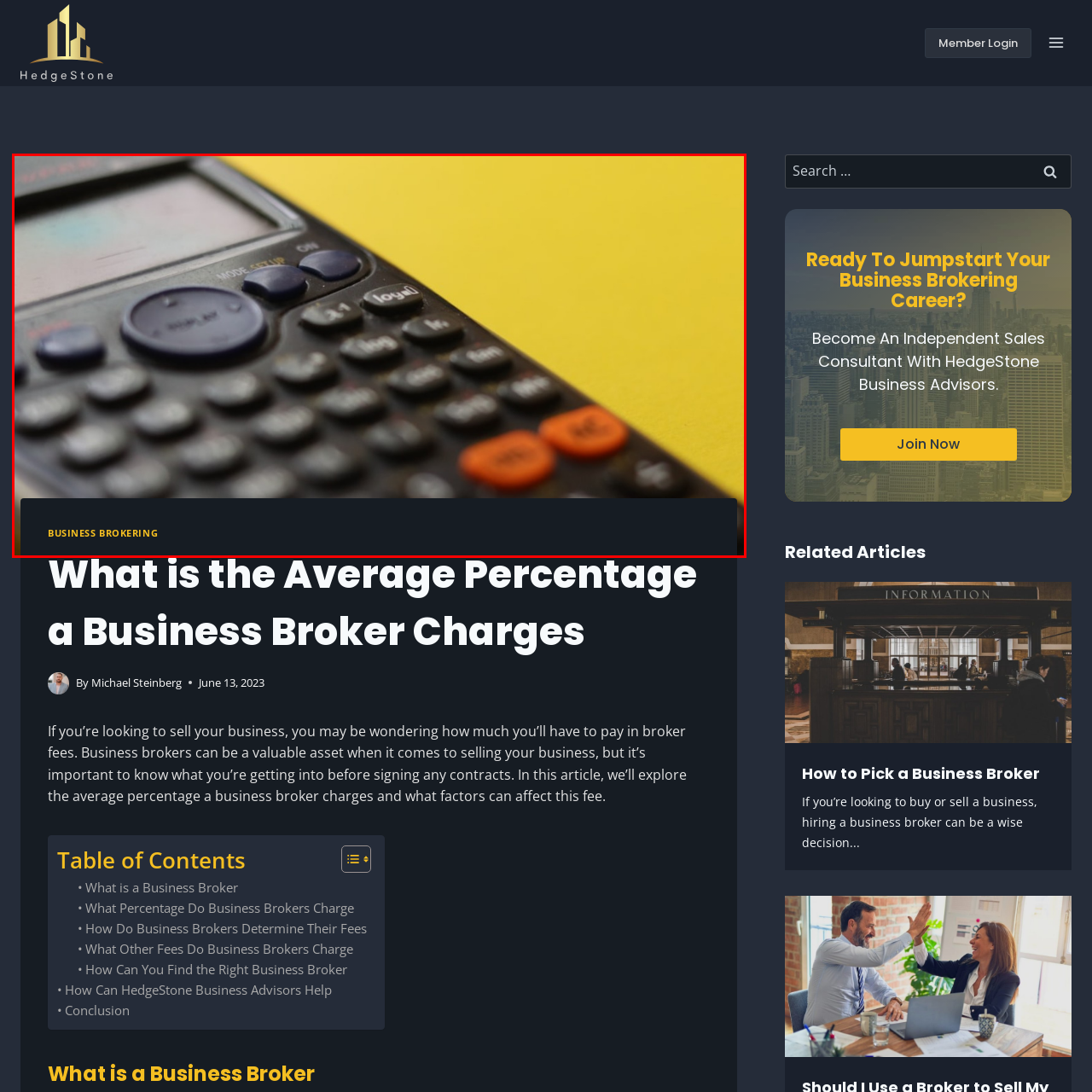Focus on the image encased in the red box and respond to the question with a single word or phrase:
What text is displayed below the calculator?

BUSINESS BROKERING